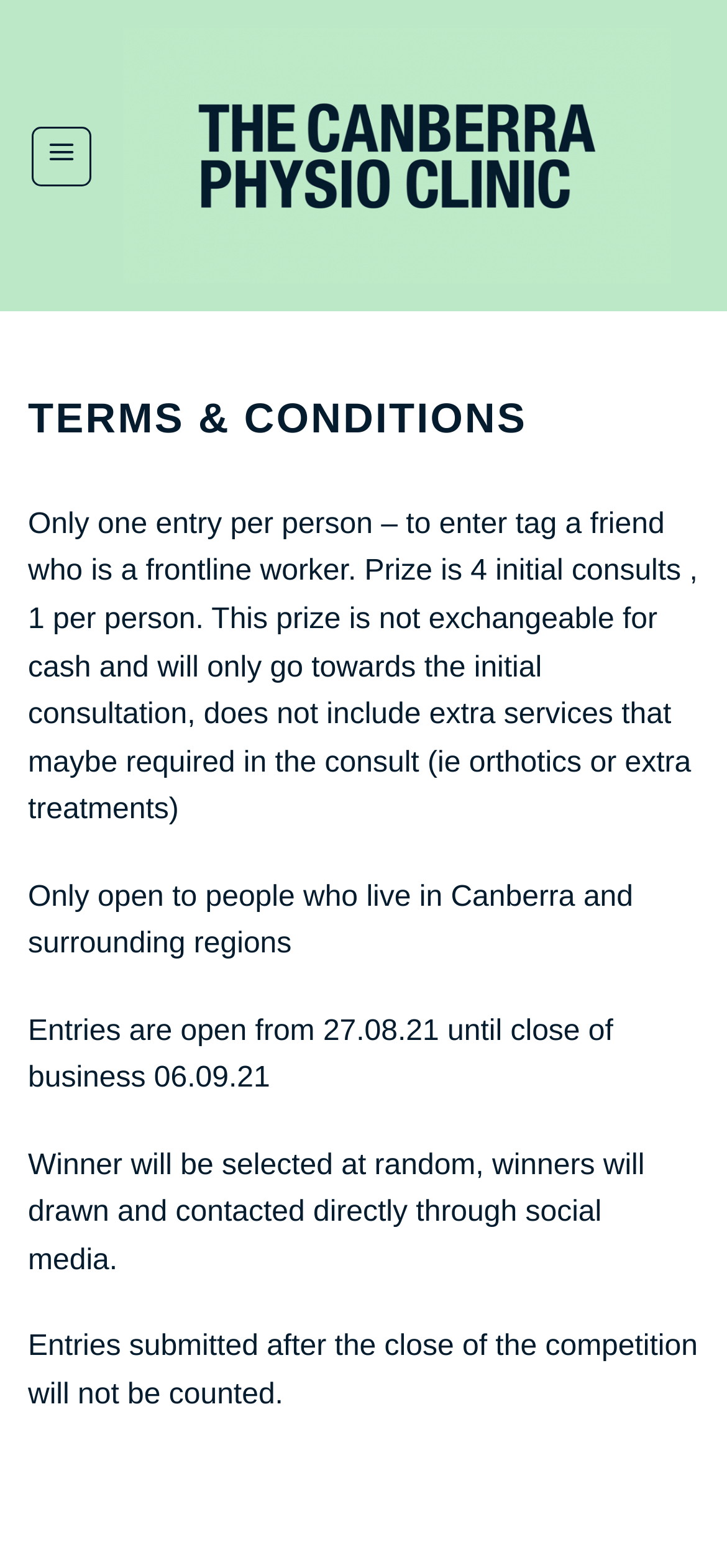Could you please study the image and provide a detailed answer to the question:
What happens to entries submitted after the competition closes?

The text mentions 'Entries submitted after the close of the competition will not be counted', indicating that any entries received after the competition closes will not be eligible for consideration.